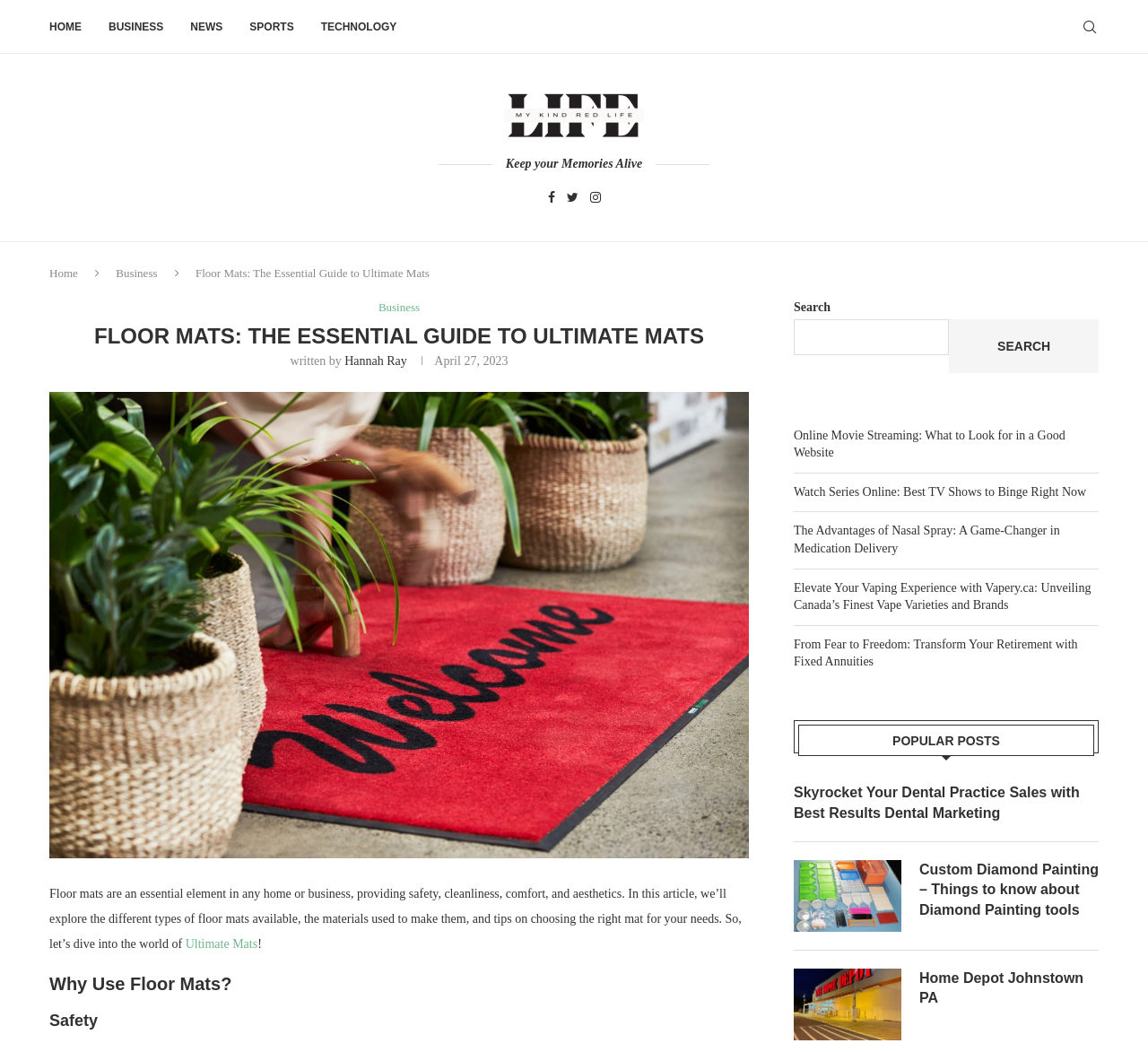Pinpoint the bounding box coordinates of the clickable area necessary to execute the following instruction: "Search for something". The coordinates should be given as four float numbers between 0 and 1, namely [left, top, right, bottom].

[0.691, 0.303, 0.827, 0.337]